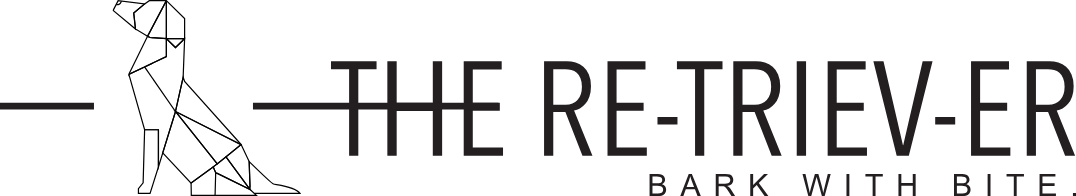Generate a detailed explanation of the scene depicted in the image.

The image features the logo of "The Retriever," showcasing a sleek and modern design. The logo is presented in a minimalist style, utilizing simple geometric shapes to depict a stylized dog. On the left side of the logo, the dog appears in an abstract, angular form, emphasizing a contemporary artistic approach. To the right, the words "THE RE-TRIEV-ER" are displayed in bold, clean typography, with the bottom line playfully incorporating the tagline "BARK WITH BITE." This logo reflects the publication's identity and its commitment to delivering engaging and incisive content, aligning with its role as a student-run news outlet at the University of Maryland, Baltimore County (UMBC).